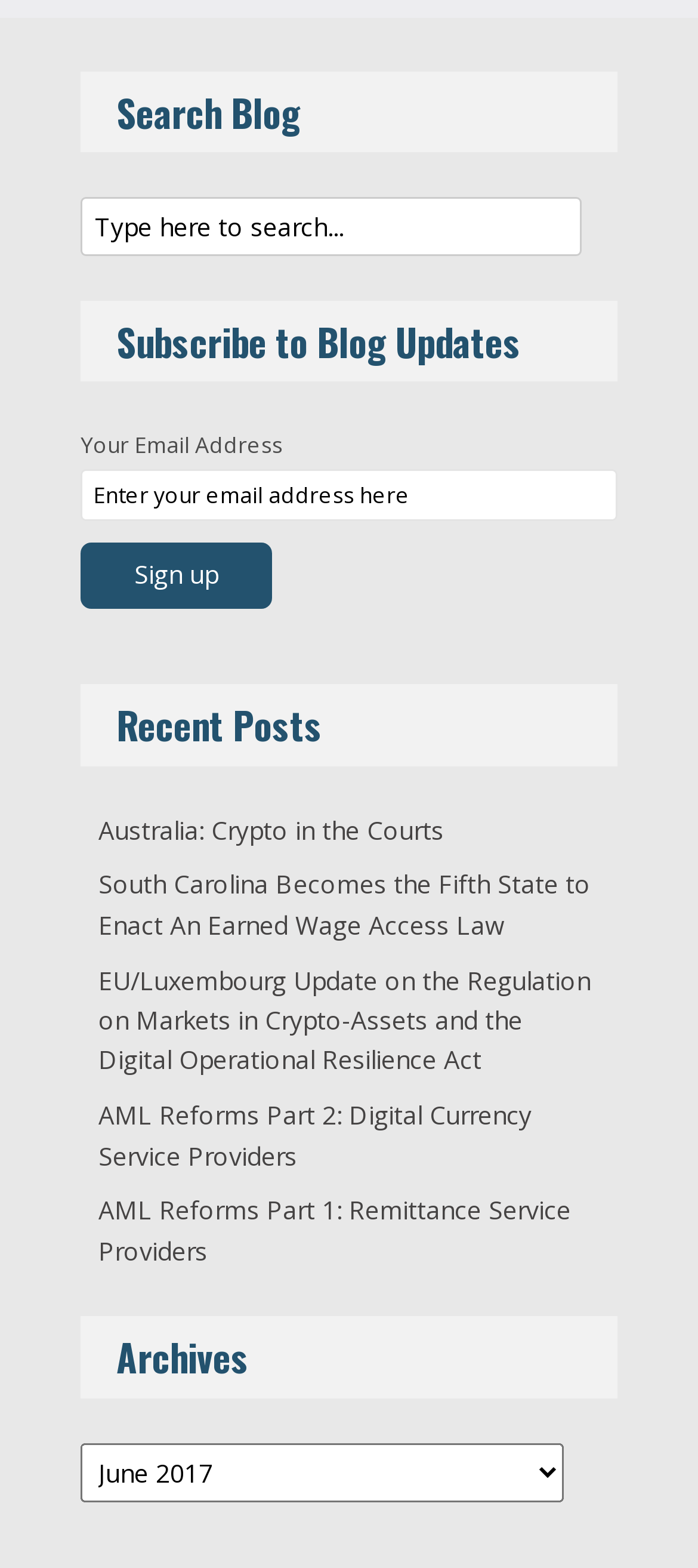Using the description "Australia: Crypto in the Courts", predict the bounding box of the relevant HTML element.

[0.141, 0.518, 0.636, 0.54]